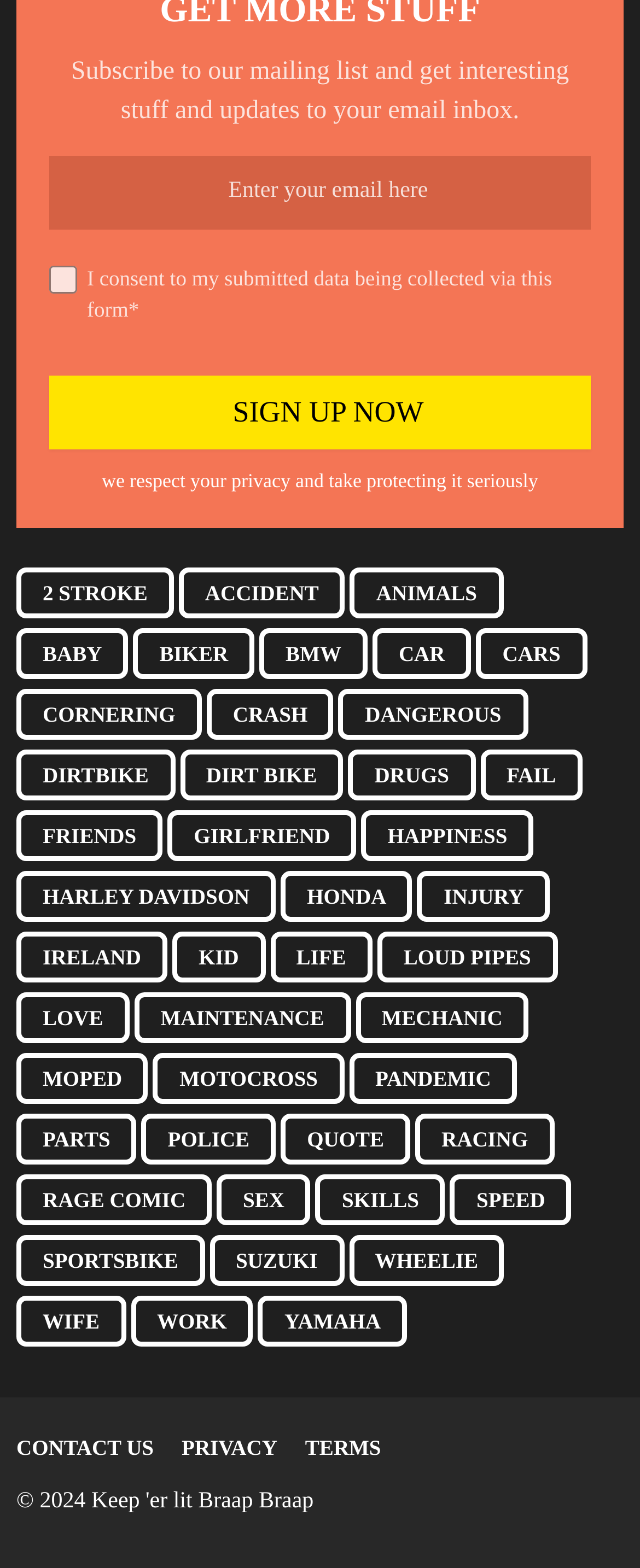What is the purpose of the checkbox?
Answer with a single word or short phrase according to what you see in the image.

To consent to data collection